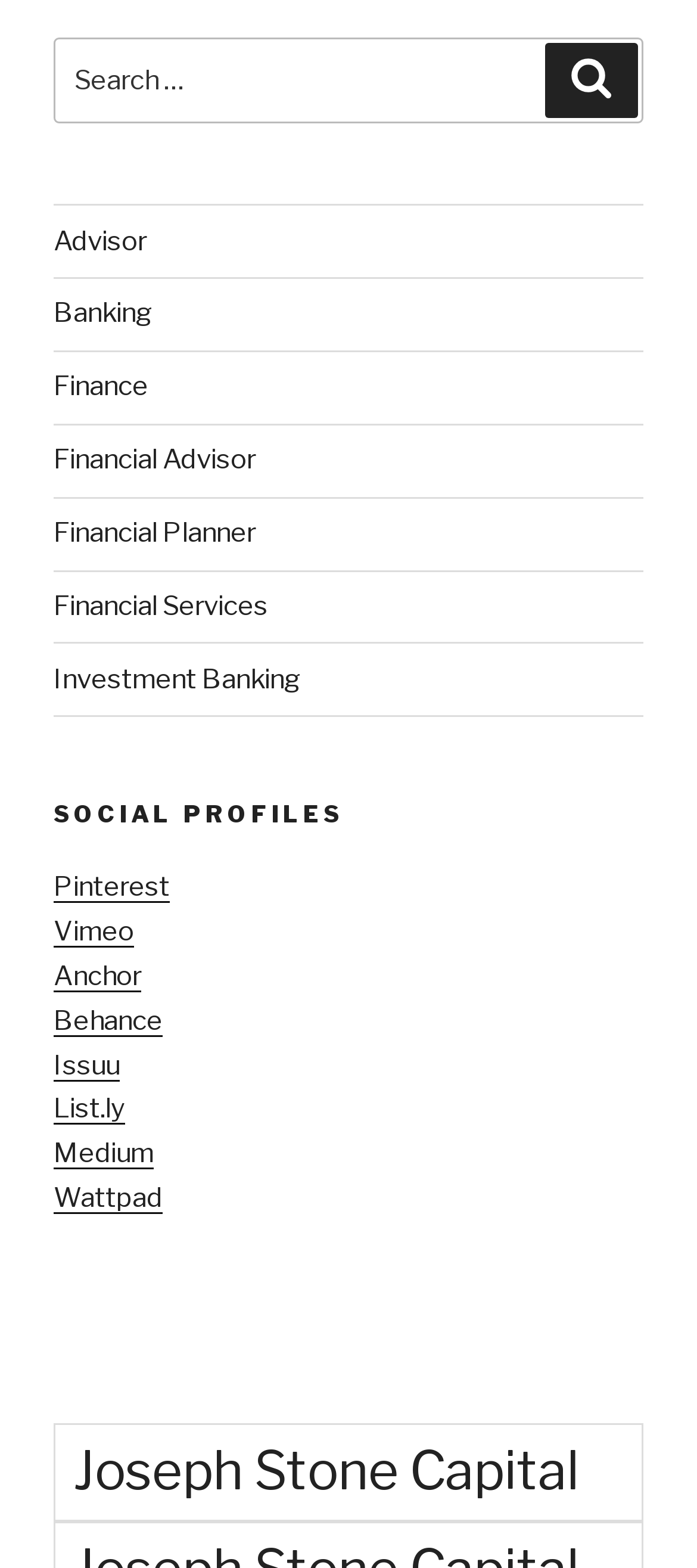What is the last link on the webpage? Analyze the screenshot and reply with just one word or a short phrase.

Joseph Stone Capital